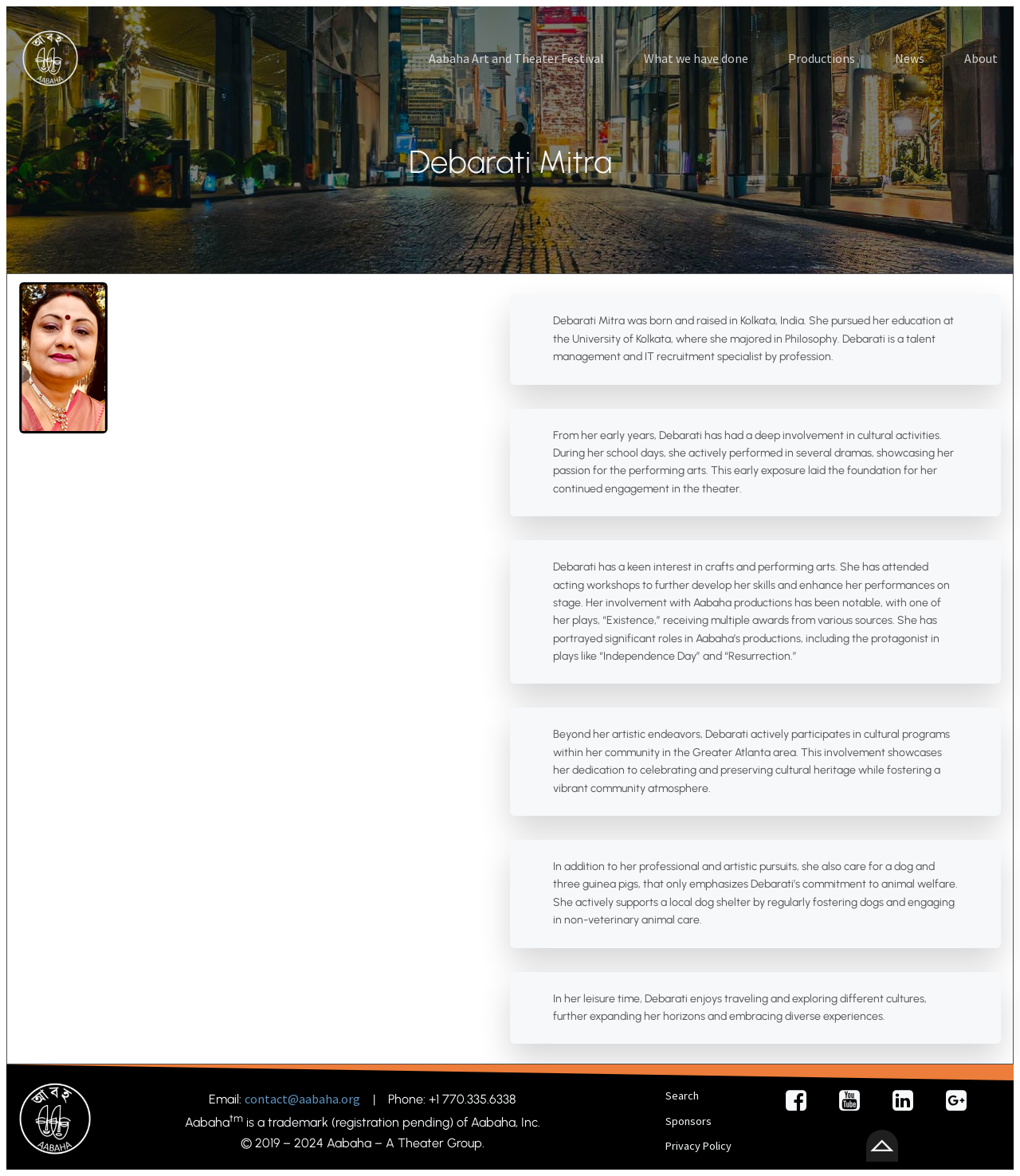How many social media links are provided?
Please answer the question with as much detail as possible using the screenshot.

The webpage provides links to four social media platforms: Facebook, YouTube, LinkedIn, and Google Maps, which can be found at the bottom of the page.